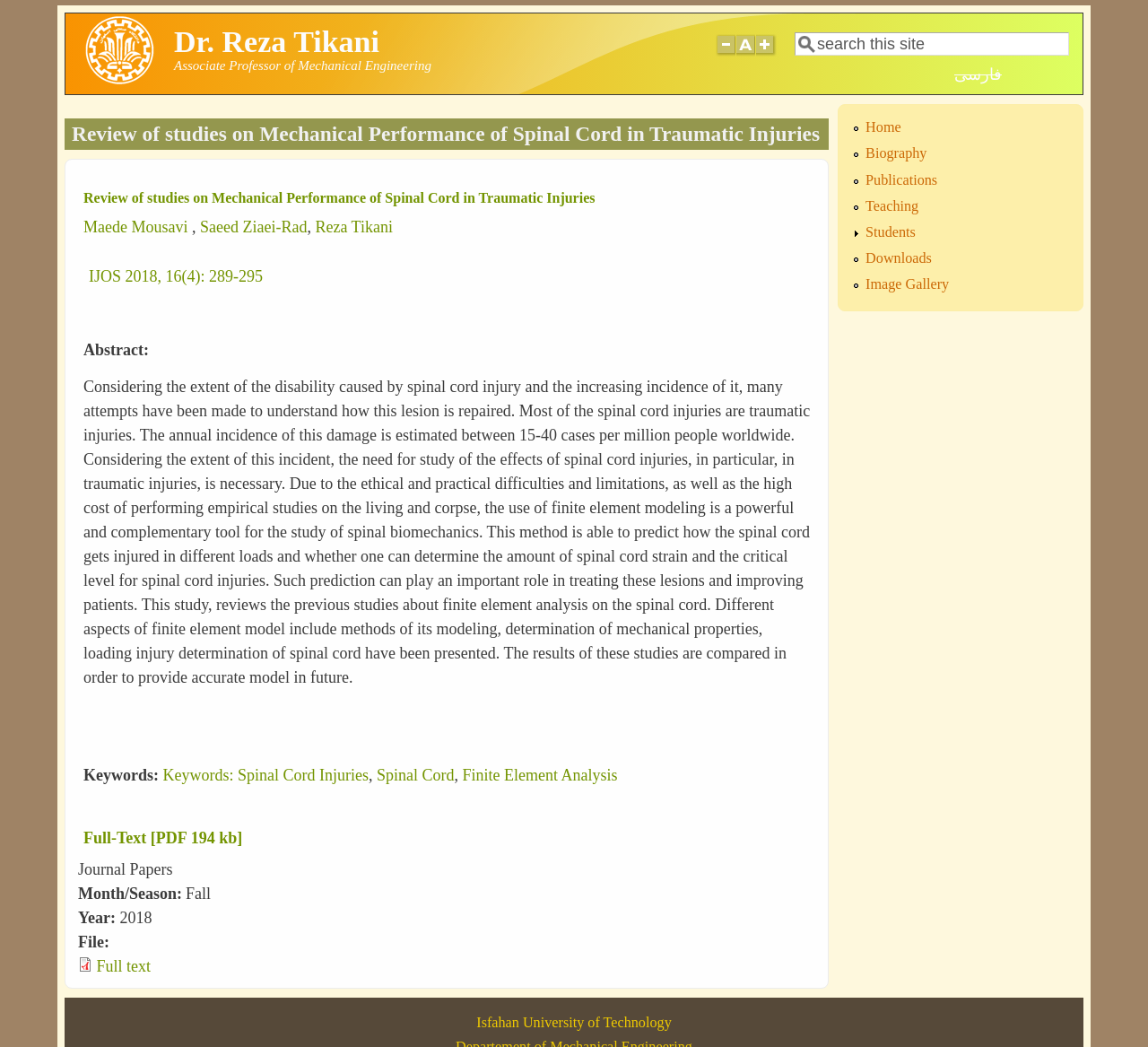Please identify the bounding box coordinates of the clickable area that will fulfill the following instruction: "read the news about Cerevel CEO". The coordinates should be in the format of four float numbers between 0 and 1, i.e., [left, top, right, bottom].

None